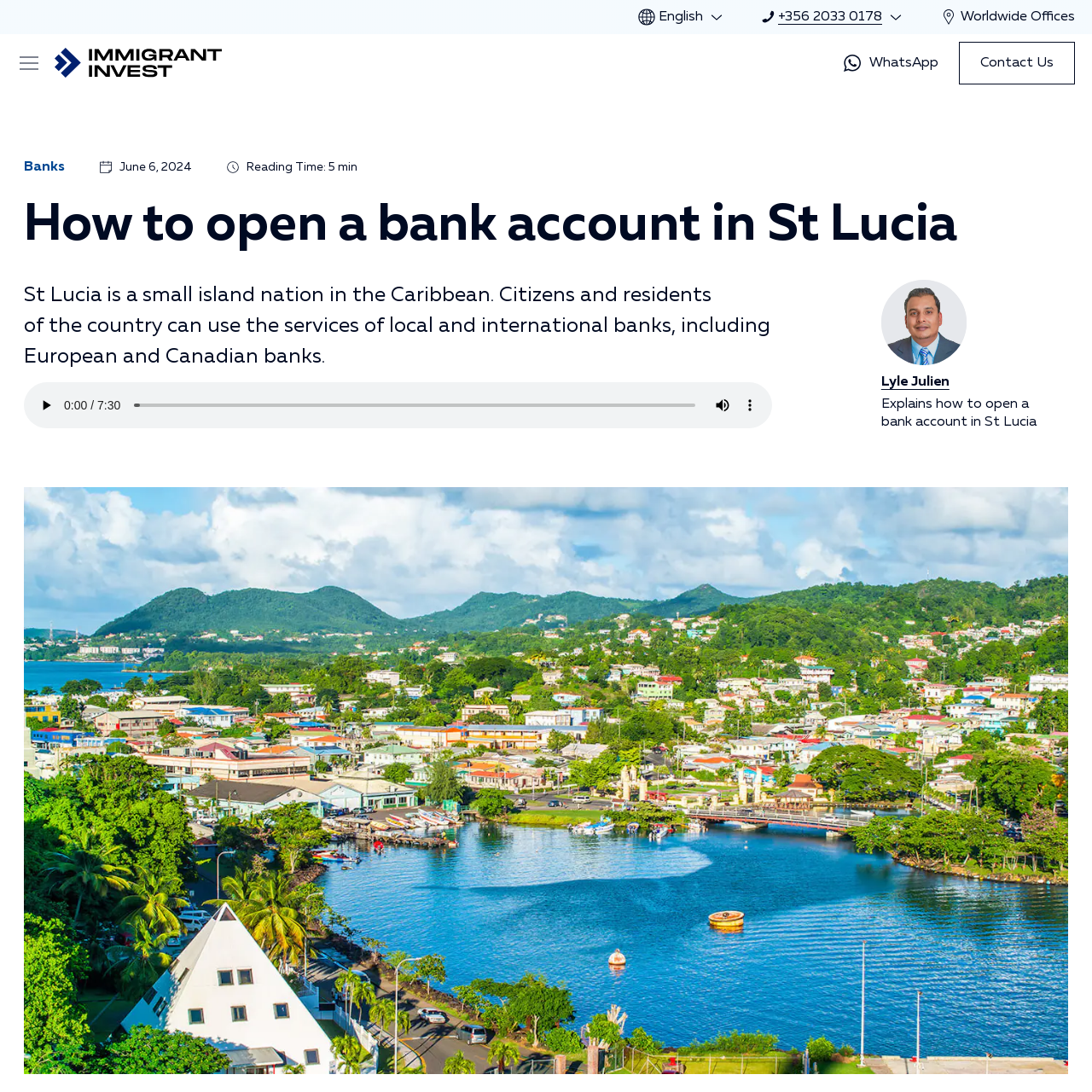Locate the bounding box coordinates of the area that needs to be clicked to fulfill the following instruction: "Change language to English". The coordinates should be in the format of four float numbers between 0 and 1, namely [left, top, right, bottom].

[0.584, 0.006, 0.666, 0.025]